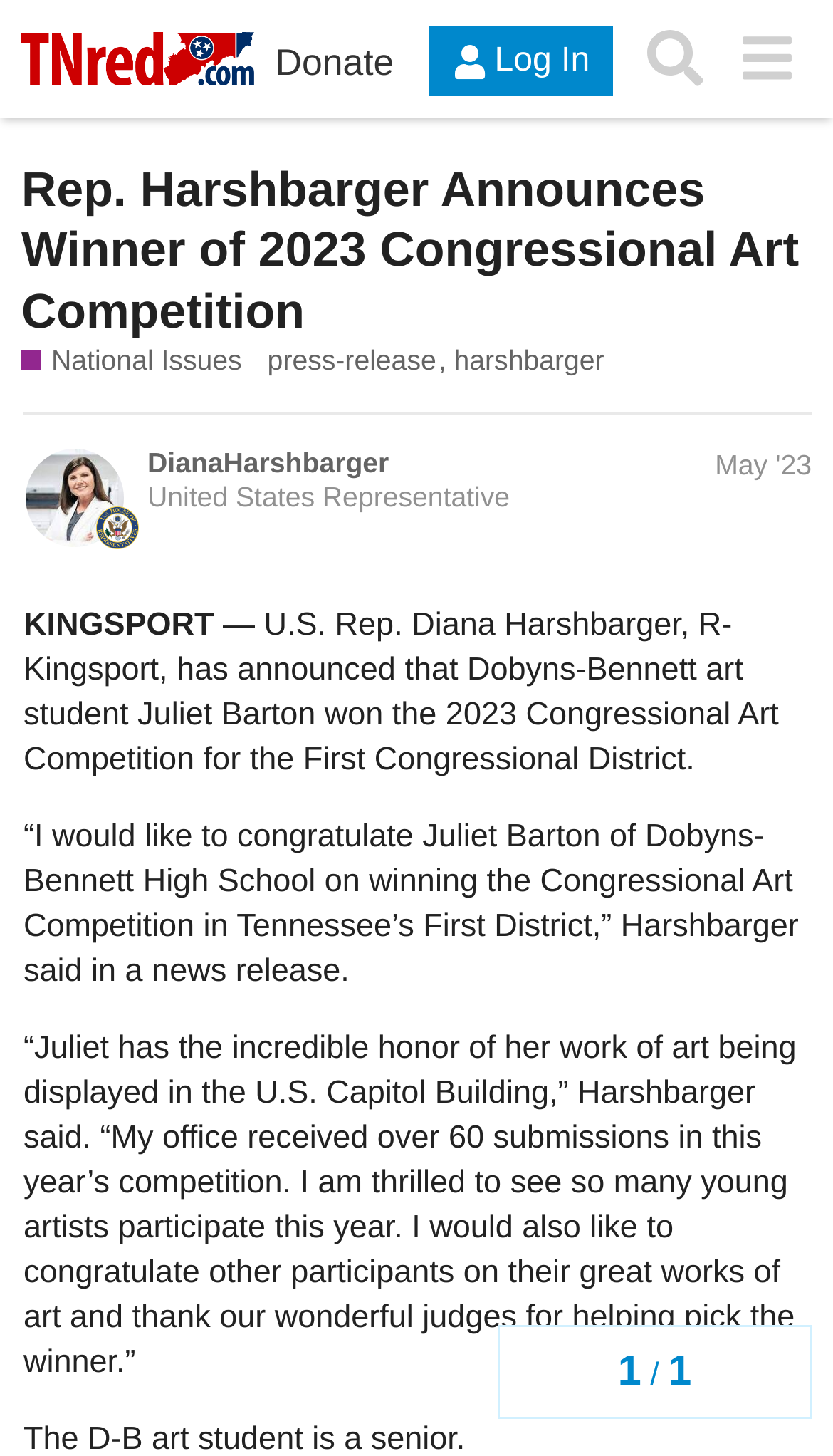Please indicate the bounding box coordinates of the element's region to be clicked to achieve the instruction: "Visit the 'Tennessee Republican Political Discourse' page". Provide the coordinates as four float numbers between 0 and 1, i.e., [left, top, right, bottom].

[0.026, 0.014, 0.305, 0.067]